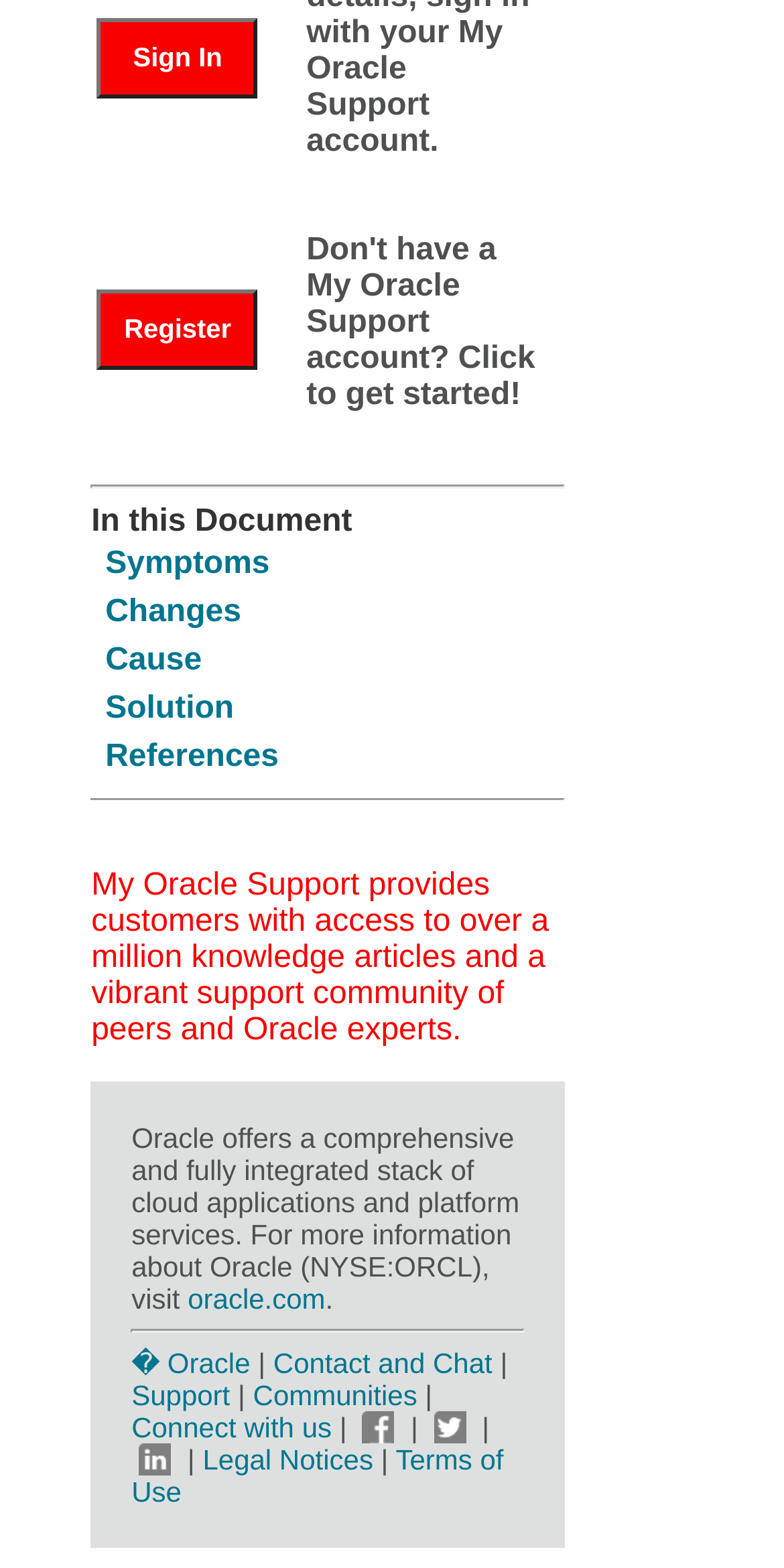Find the bounding box coordinates of the clickable region needed to perform the following instruction: "Visit oracle.com". The coordinates should be provided as four float numbers between 0 and 1, i.e., [left, top, right, bottom].

[0.239, 0.818, 0.415, 0.839]